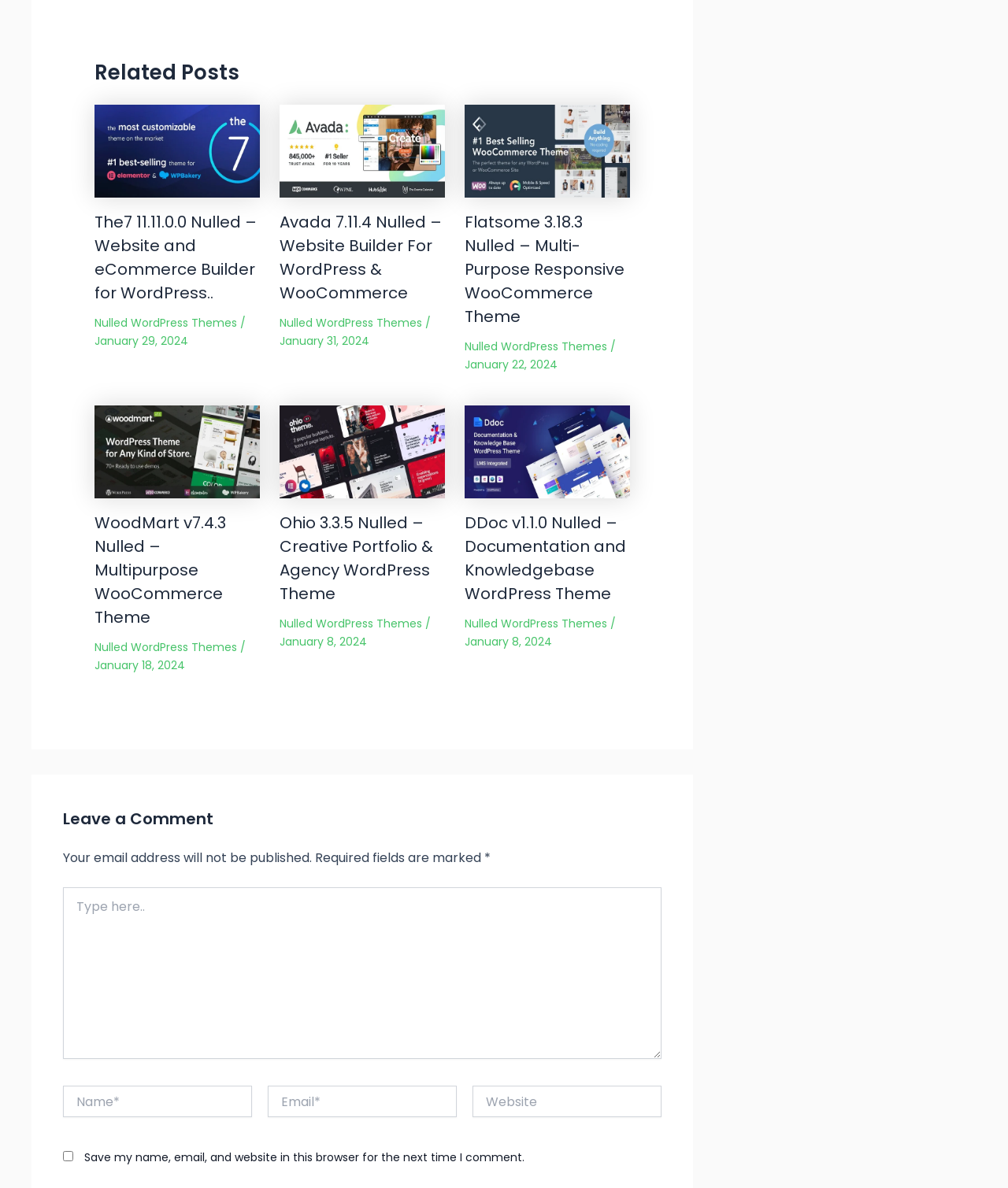Show me the bounding box coordinates of the clickable region to achieve the task as per the instruction: "Click the 'TC.3.07' link".

None